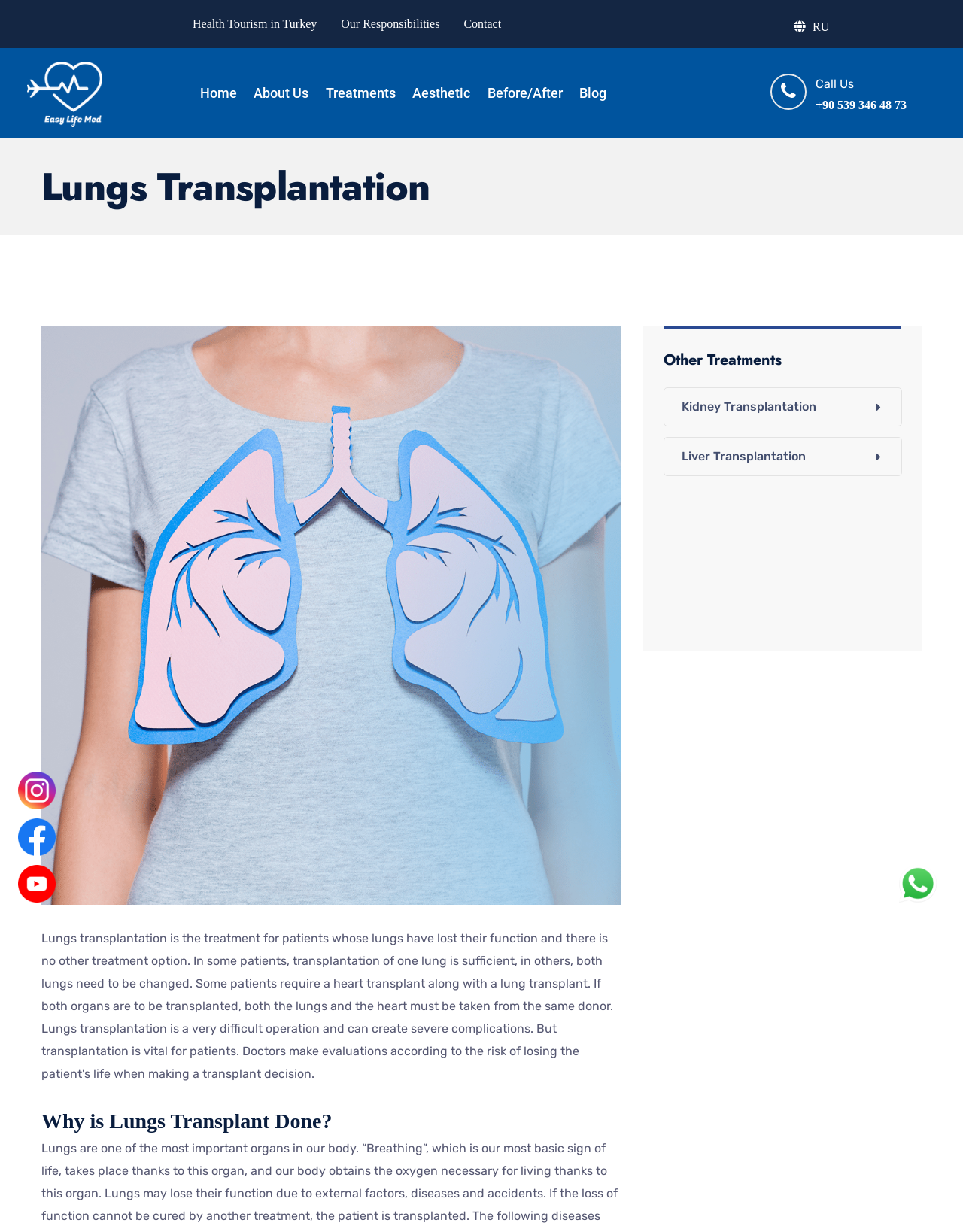Find and specify the bounding box coordinates that correspond to the clickable region for the instruction: "Click on the 'Contact' link".

[0.482, 0.014, 0.52, 0.024]